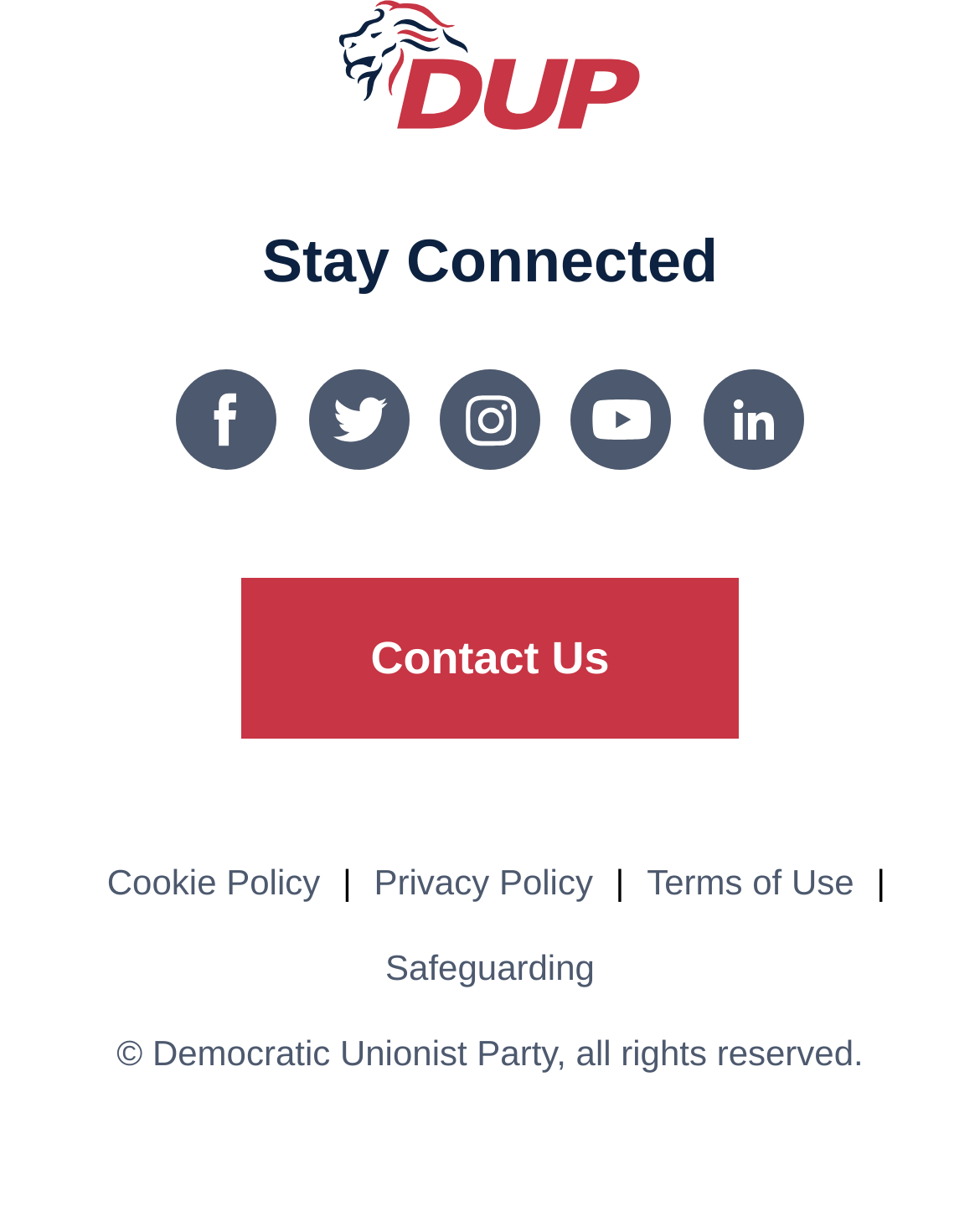What policies are mentioned at the bottom of the webpage?
Could you answer the question in a detailed manner, providing as much information as possible?

At the bottom of the webpage, there are links to three policies: Cookie Policy, Privacy Policy, and Terms of Use, which provide information on how the party handles user data and other important information.